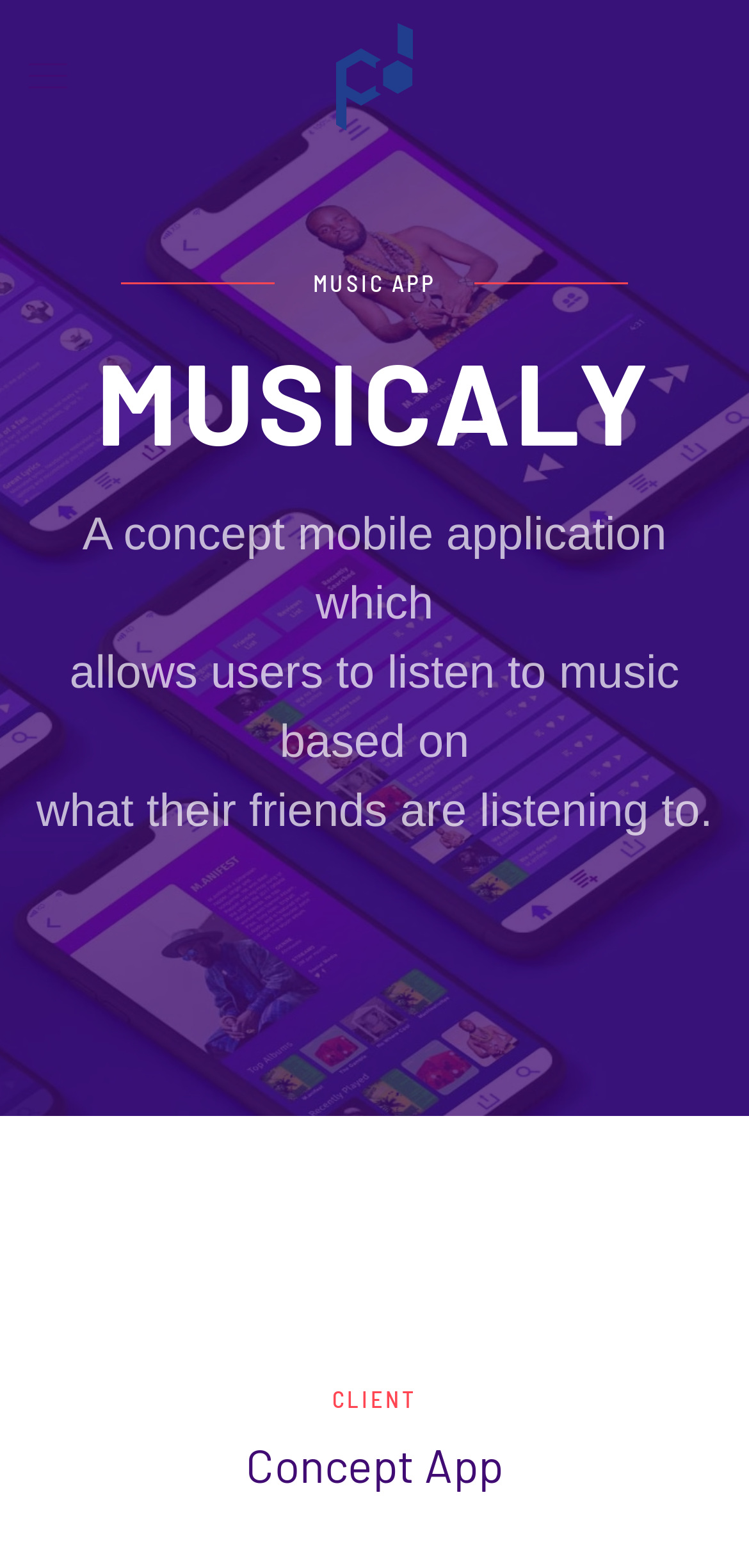What type of application is Musicaly?
Respond to the question with a single word or phrase according to the image.

Concept mobile application